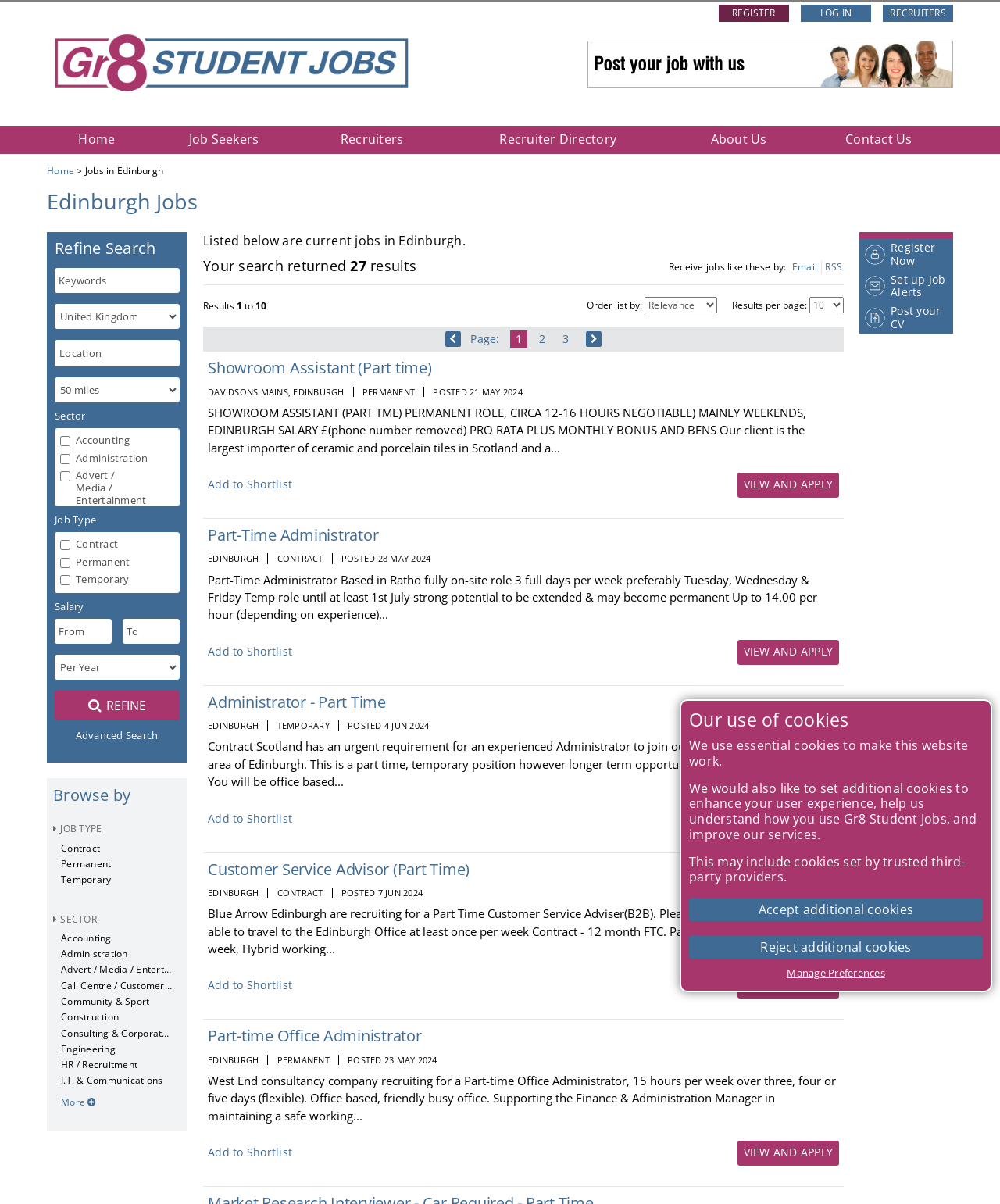How many sectors are listed under 'Browse by'?
Analyze the image and deliver a detailed answer to the question.

Under the 'Browse by' section, there are two sectors listed: Job Type and Sector. These can be found by looking at the headings provided under the 'Browse by' section.